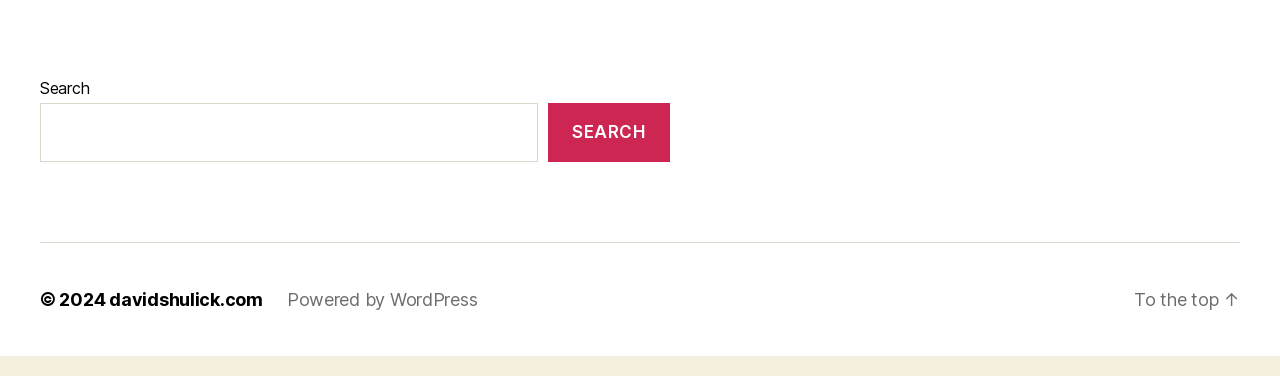Please respond to the question with a concise word or phrase:
What is the purpose of the search box?

Search